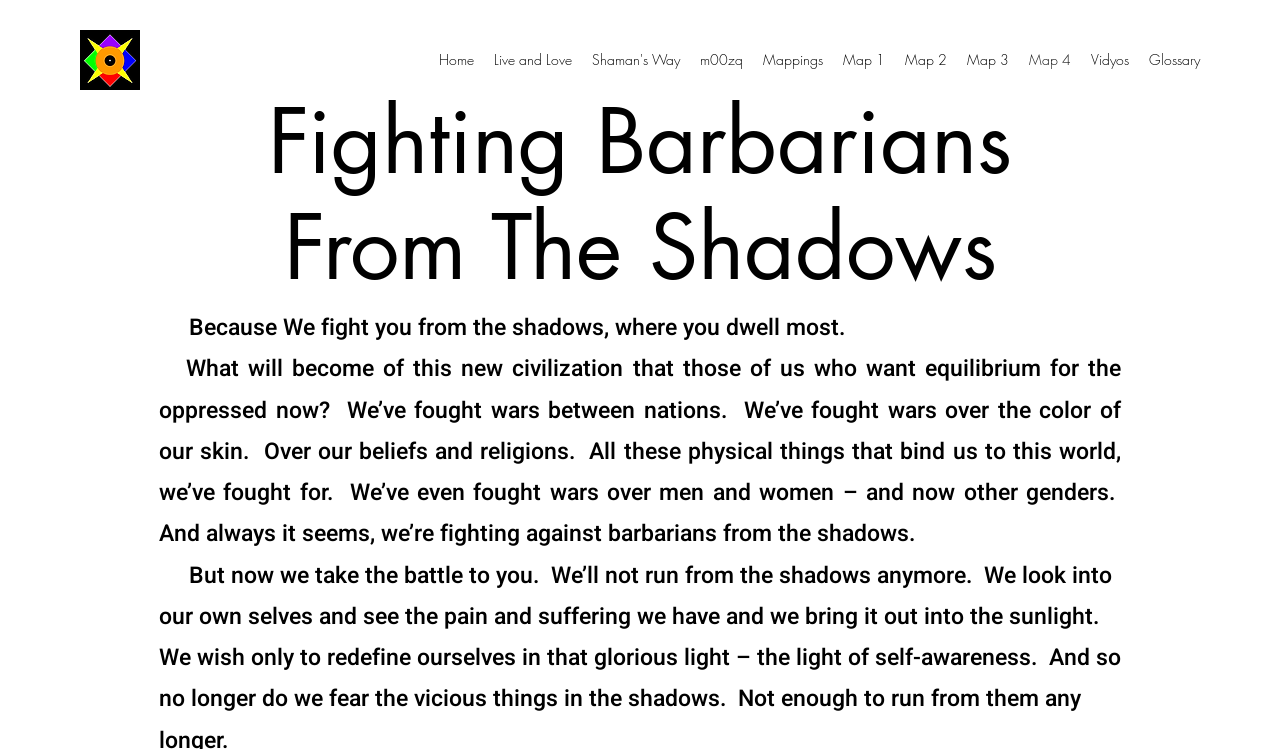Provide an in-depth caption for the elements present on the webpage.

The webpage is a poetry page titled "Fighting Barbarians From The Shadows" by Paulie VonEdWærd. At the top left corner, there is a small image of 'i.png'. Below the image, there is a navigation menu labeled "Site" that spans across the top of the page, containing 9 links: "Home", "Live and Love", "Shaman's Way", "m00zq", "Mappings", "Map 1", "Map 2", "Map 3", "Map 4", "Vidyos", and "Glossary". These links are arranged horizontally, with "Home" on the left and "Glossary" on the right.

Below the navigation menu, there is a large heading that displays the title of the poetry page, "Fighting Barbarians From The Shadows". Underneath the heading, there are two blocks of text. The first block is a short paragraph that reads, "Because We fight you from the shadows, where you dwell most." The second block is a longer poem that discusses the theme of fighting wars over various aspects of human identity, such as nation, skin color, beliefs, and gender, and how these fights are often against "barbarians from the shadows".